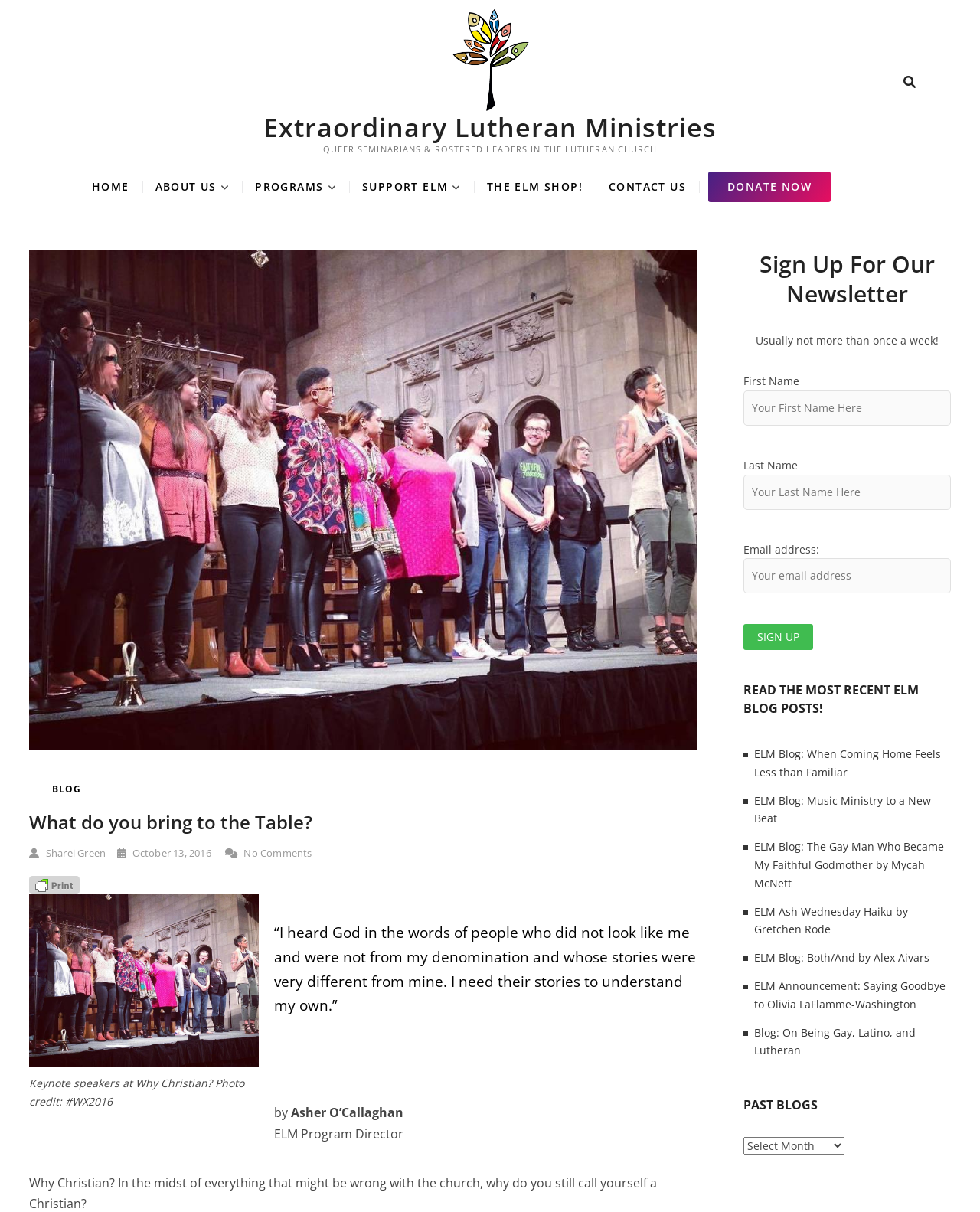What is the purpose of the form on the right side?
Based on the screenshot, respond with a single word or phrase.

Sign up for newsletter